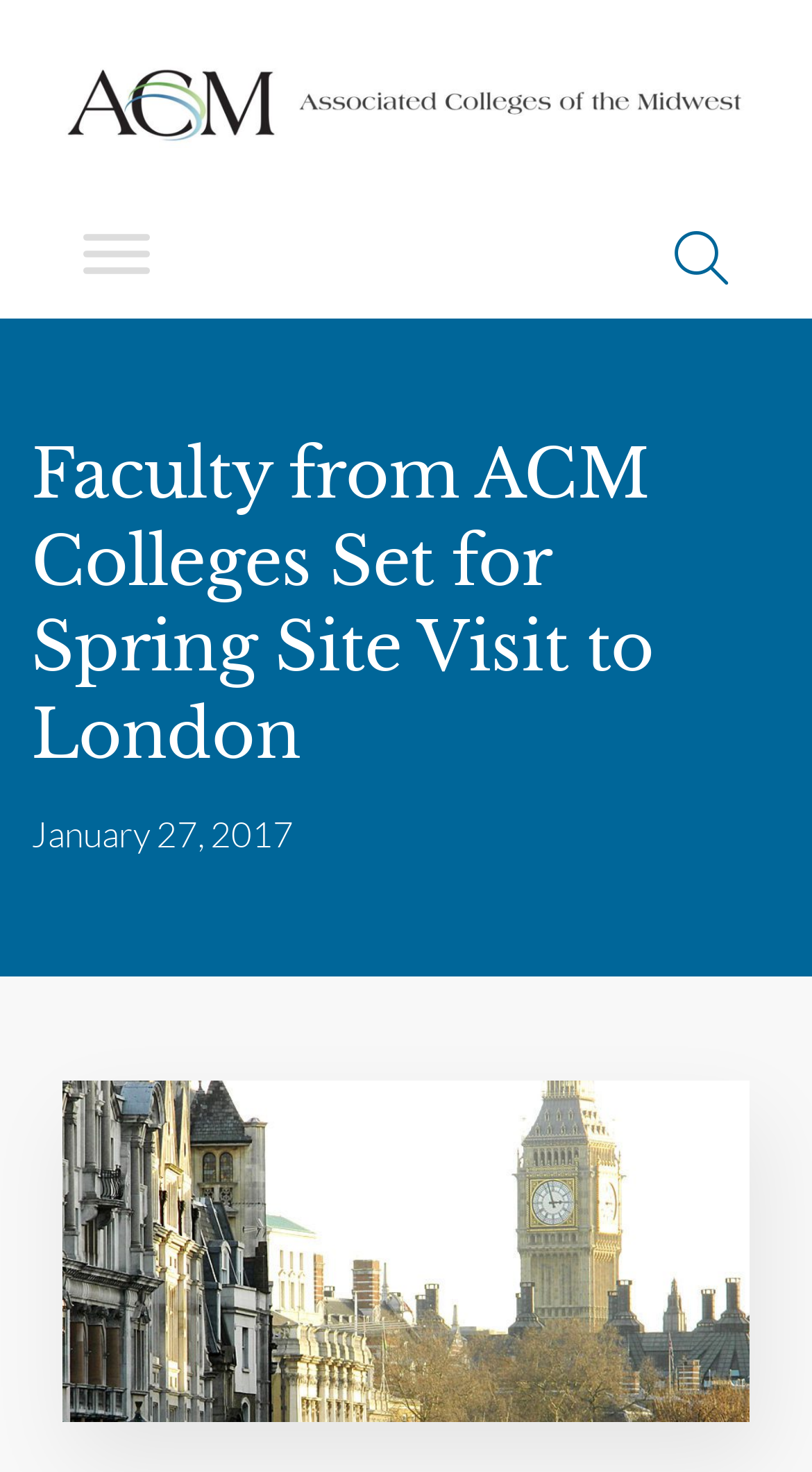Give a detailed overview of the webpage's appearance and contents.

The webpage appears to be an article or news page from the Associated Colleges of the Midwest. At the top left, there is a logo of the Associated Colleges of the Midwest, which is an image with a link to the organization's website. 

Below the logo, there is a main heading that reads "Faculty from ACM Colleges Set for Spring Site Visit to London". This heading is centered at the top of the page. 

To the right of the logo, there is a search icon, which is a clickable link. Below the search icon, there is a toggle menu button that allows users to expand or collapse the menu. 

On the left side of the page, there is a date "January 27, 2017", which is a link. Below the date, there is a large image that takes up most of the page's width, which is related to the article's content. 

The article's content is not explicitly described in the accessibility tree, but based on the meta description, it seems to be about a group learning about the Arts in Context program as both observers and participants.